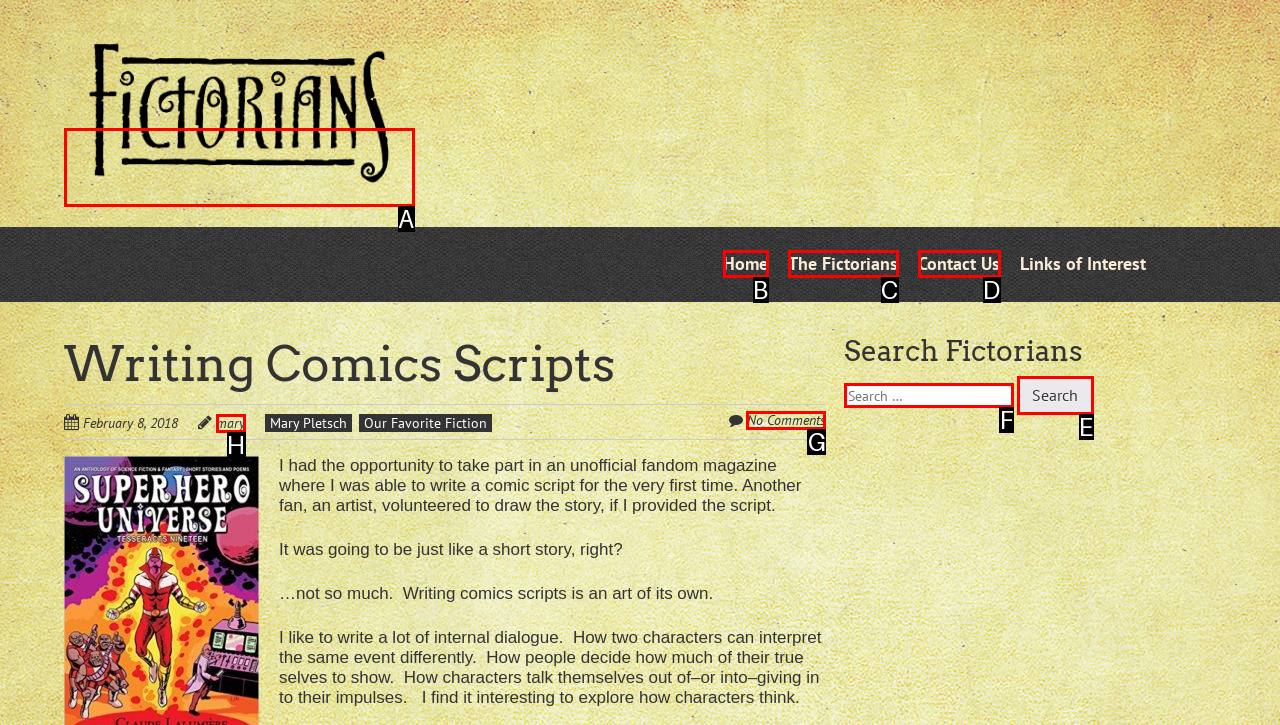Select the appropriate HTML element to click for the following task: Search for something
Answer with the letter of the selected option from the given choices directly.

F